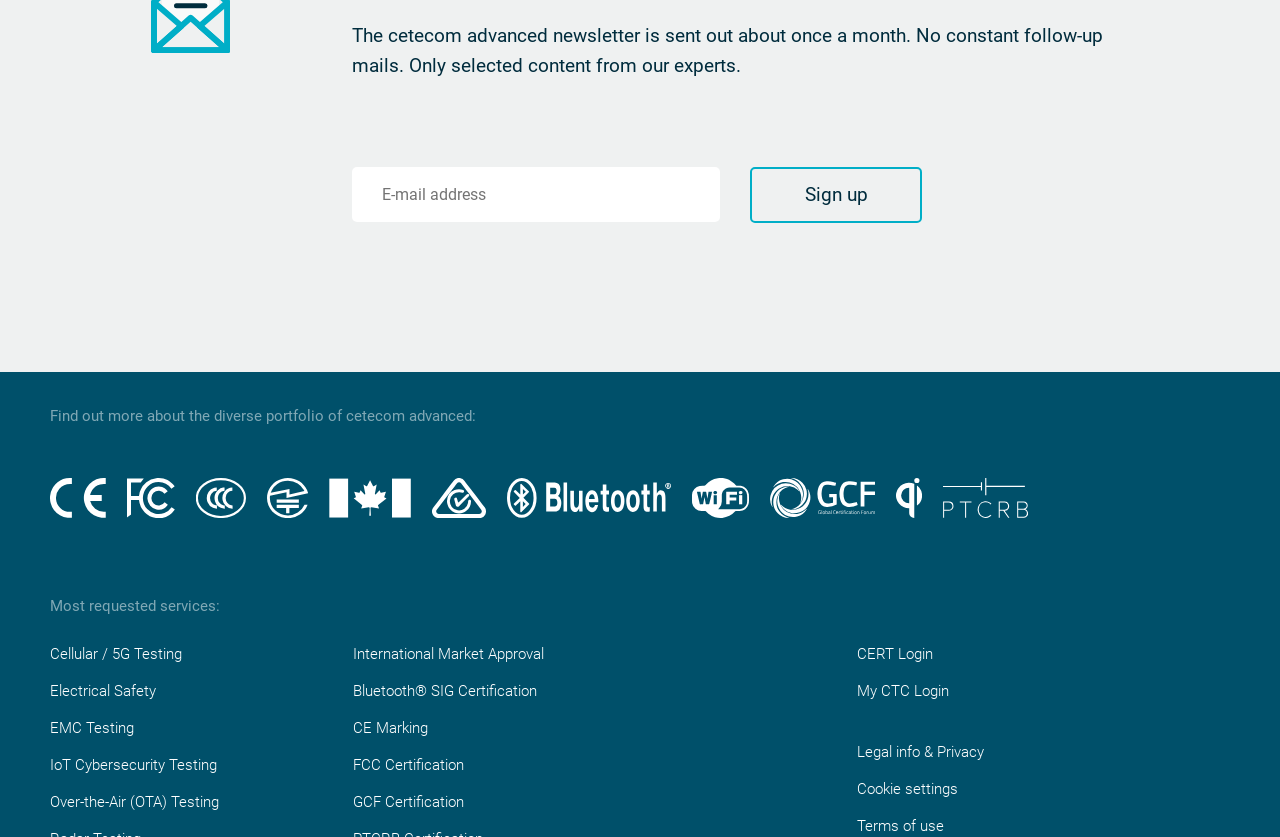Specify the bounding box coordinates for the region that must be clicked to perform the given instruction: "Explore Cellular / 5G Testing services".

[0.039, 0.708, 0.142, 0.729]